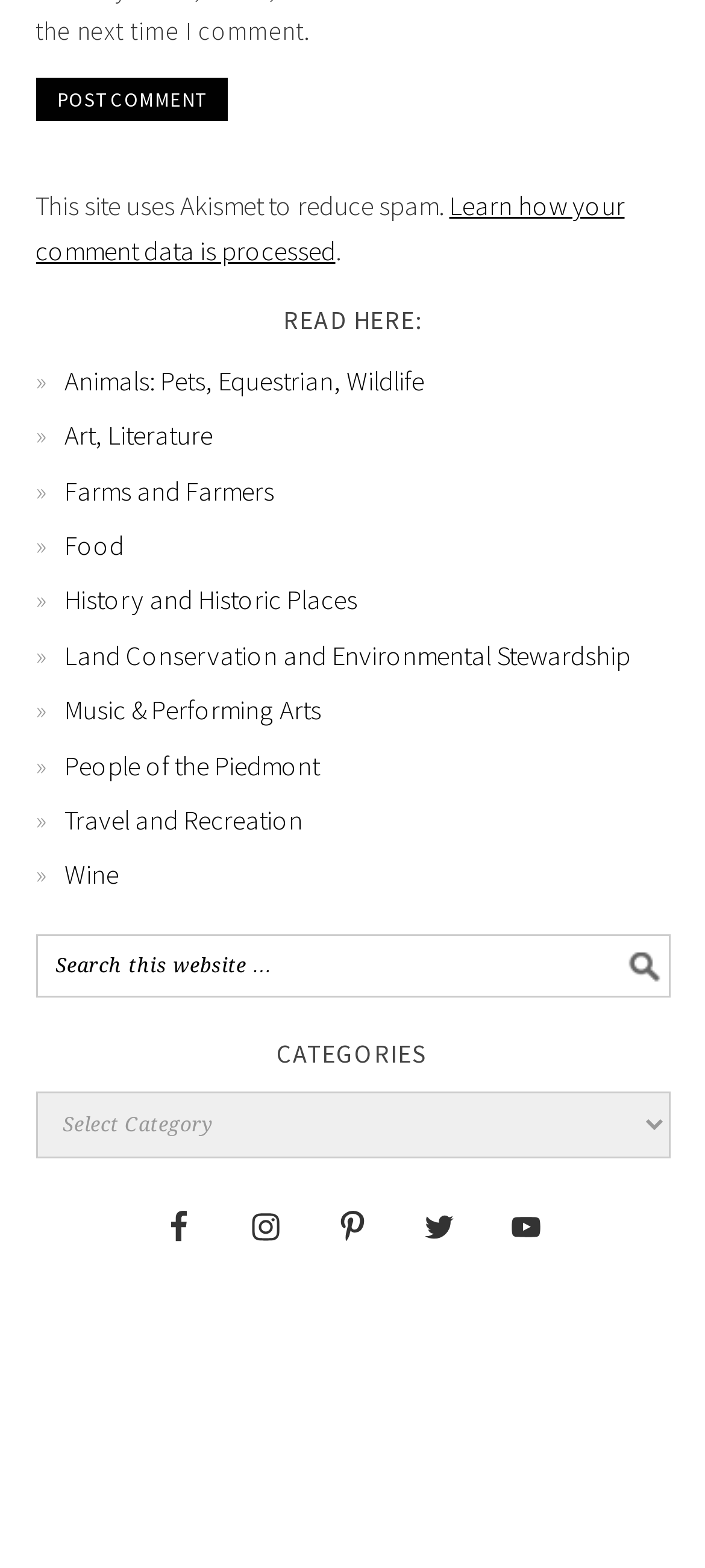Bounding box coordinates are specified in the format (top-left x, top-left y, bottom-right x, bottom-right y). All values are floating point numbers bounded between 0 and 1. Please provide the bounding box coordinate of the region this sentence describes: Food

[0.091, 0.337, 0.176, 0.359]